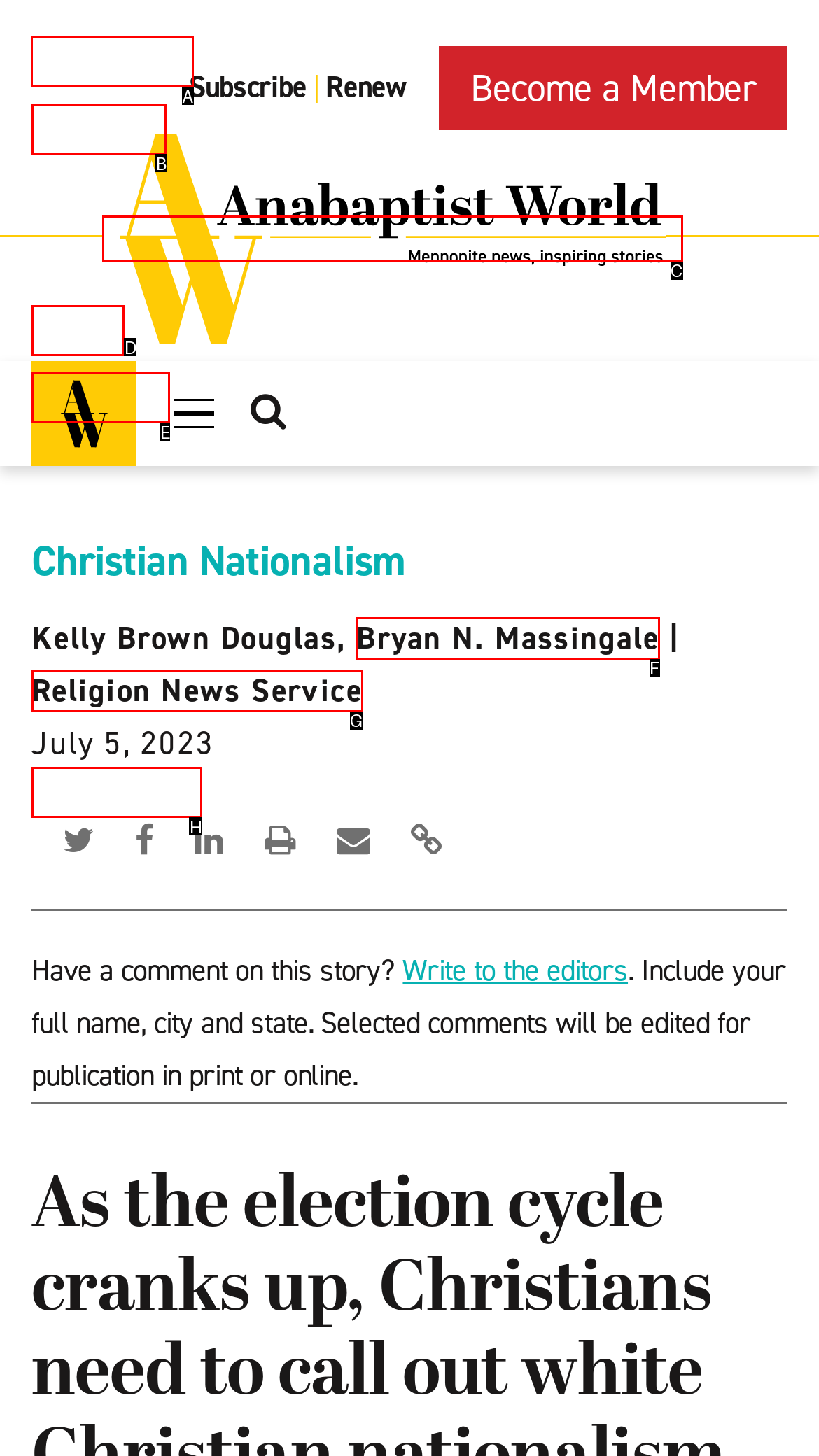Identify the correct UI element to click for the following task: Click on the 'Spirituality' link Choose the option's letter based on the given choices.

A